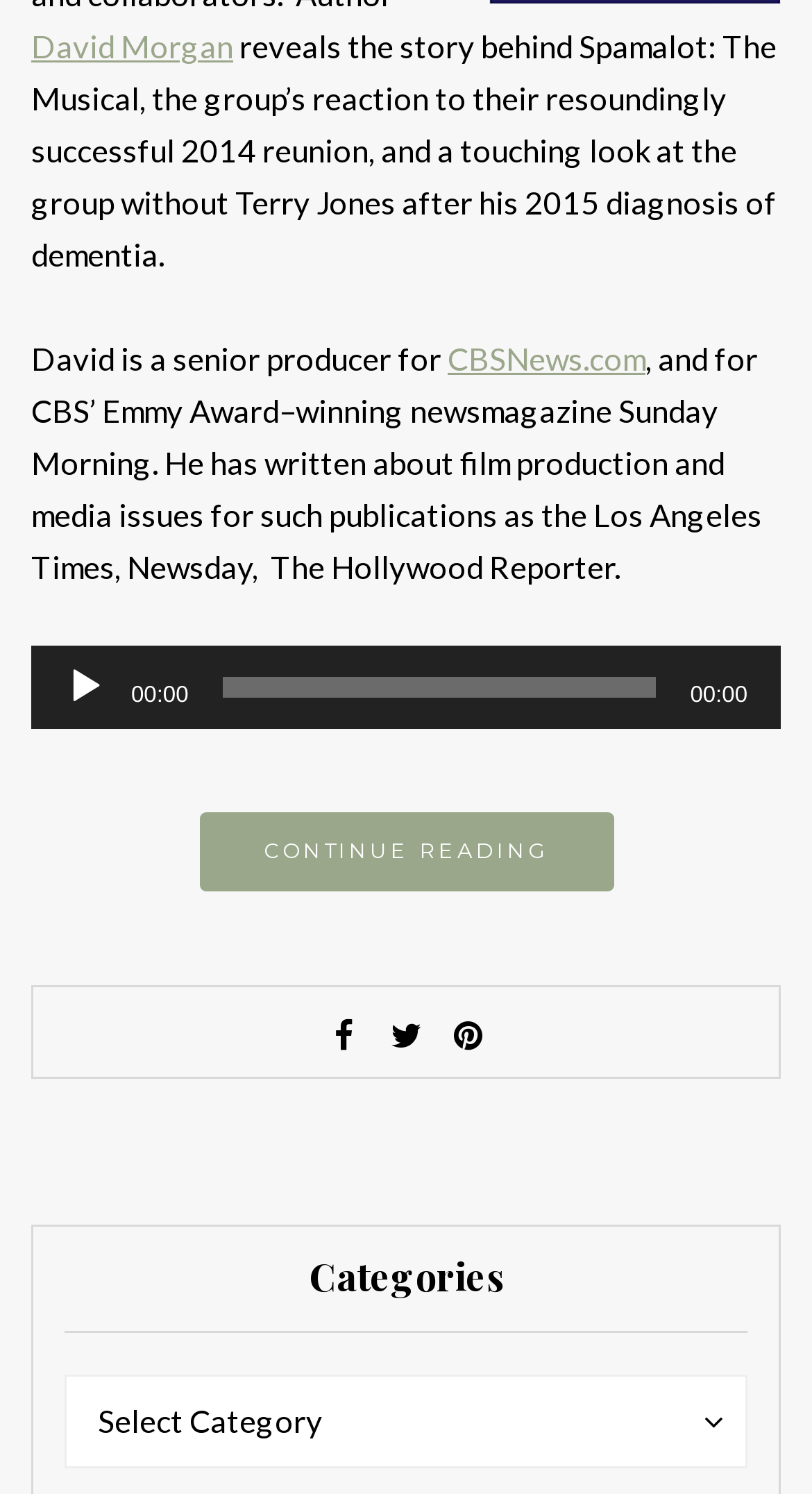Using the information shown in the image, answer the question with as much detail as possible: What is the topic of the article?

The static text element with ID 501 reveals the story behind Spamalot: The Musical, indicating that the article is about this topic.